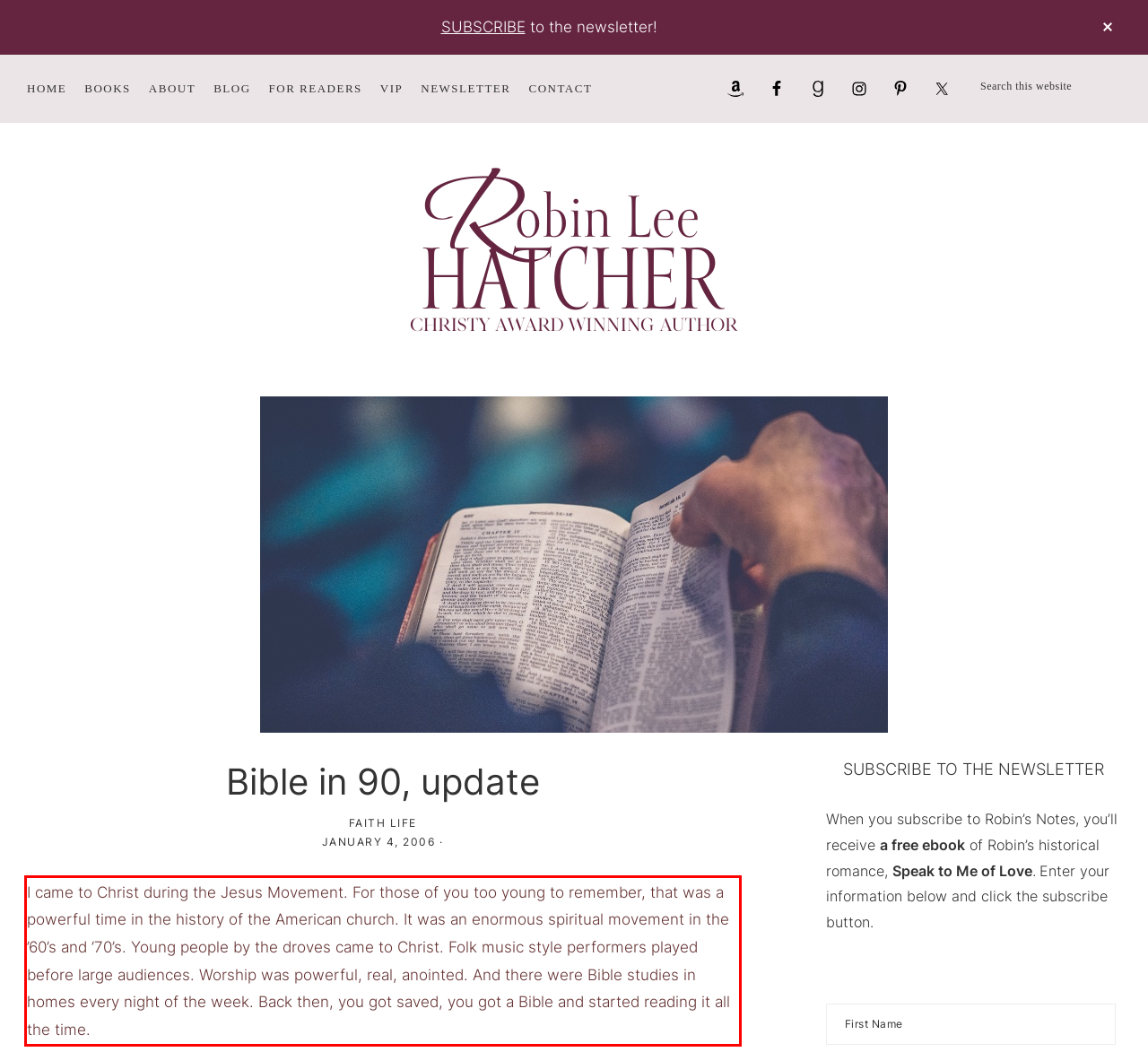Please examine the webpage screenshot containing a red bounding box and use OCR to recognize and output the text inside the red bounding box.

I came to Christ during the Jesus Movement. For those of you too young to remember, that was a powerful time in the history of the American church. It was an enormous spiritual movement in the ’60’s and ’70’s. Young people by the droves came to Christ. Folk music style performers played before large audiences. Worship was powerful, real, anointed. And there were Bible studies in homes every night of the week. Back then, you got saved, you got a Bible and started reading it all the time.